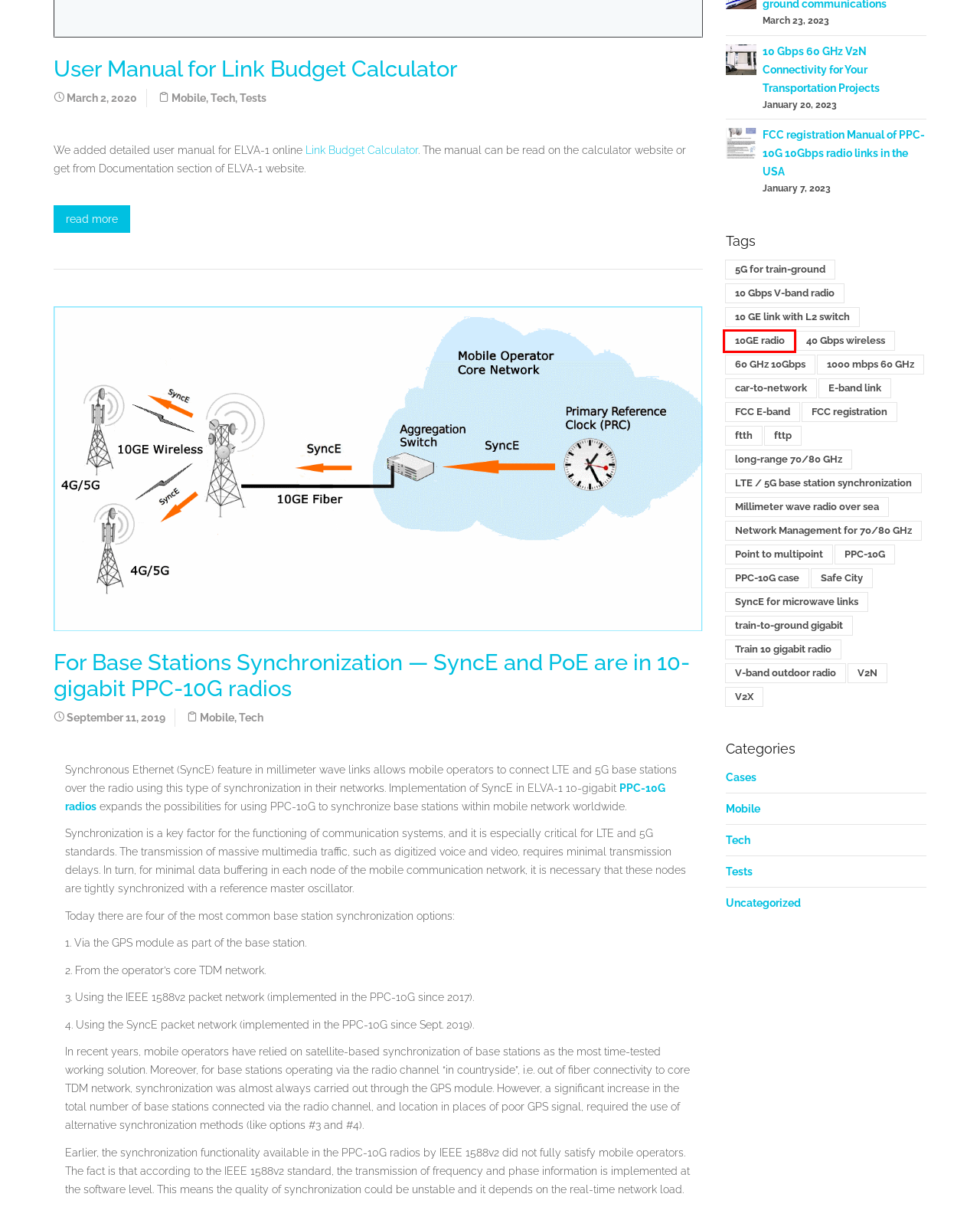You are provided with a screenshot of a webpage where a red rectangle bounding box surrounds an element. Choose the description that best matches the new webpage after clicking the element in the red bounding box. Here are the choices:
A. Millimeter wave radio over sea Archives | tele.elva-1.com
B. PPC-10G Product Overview | tele.elva-1.com
C. V2X Archives | tele.elva-1.com
D. V2N Archives | tele.elva-1.com
E. Tests Archives | tele.elva-1.com
F. LTE / 5G base station synchronization Archives | tele.elva-1.com
G. 10GE radio Archives | tele.elva-1.com
H. 10 GE link with L2 switch Archives | tele.elva-1.com

G